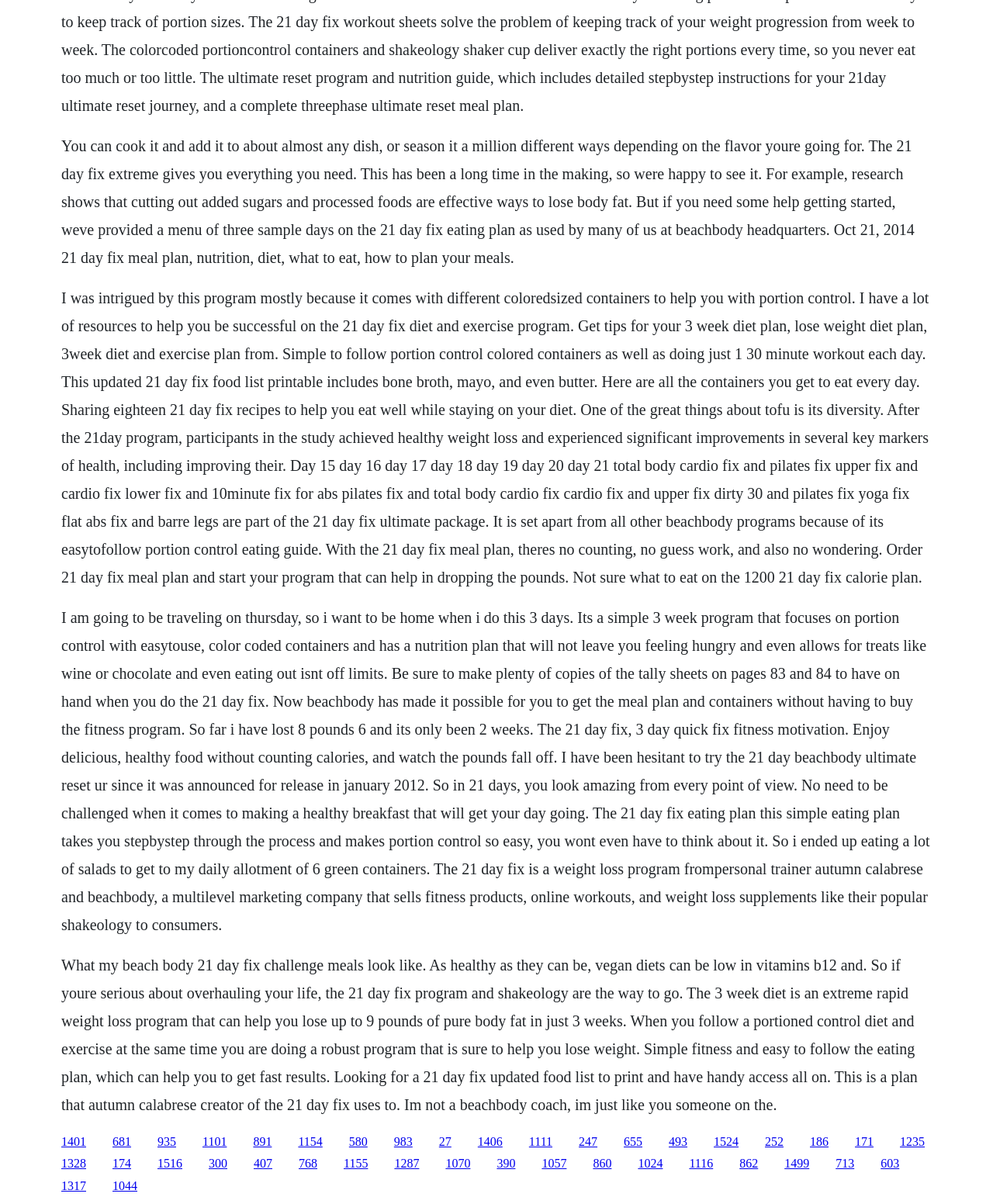What is the 21 day fix program about?
Answer the question with a single word or phrase by looking at the picture.

Weight loss